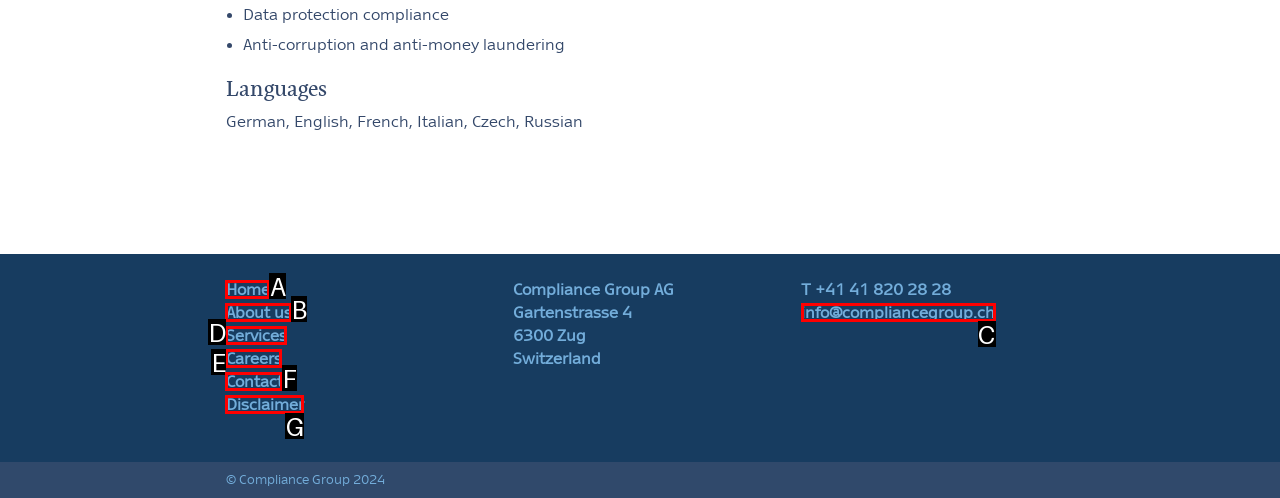Determine the HTML element that best matches this description: About us from the given choices. Respond with the corresponding letter.

B